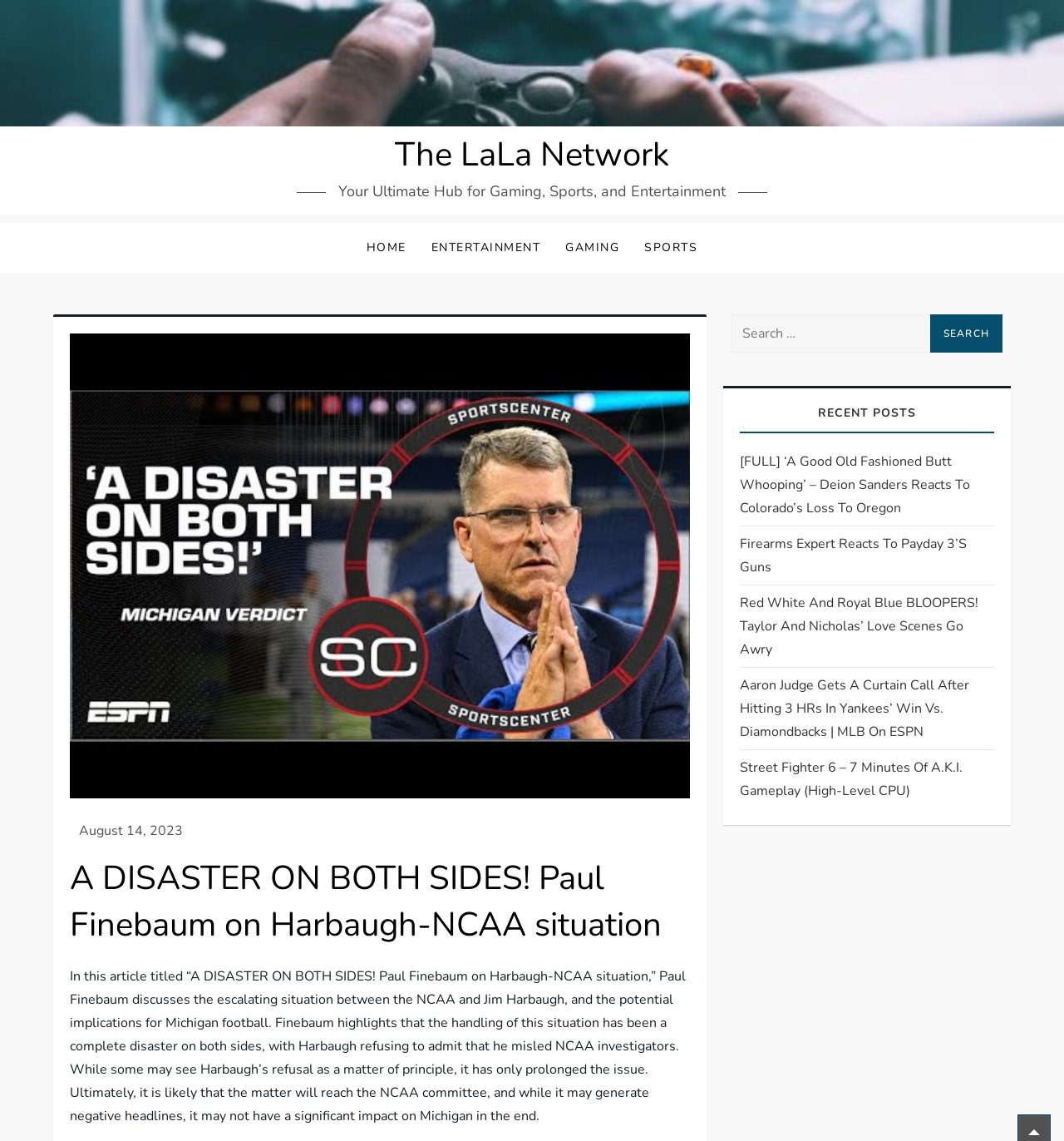Please provide the bounding box coordinates in the format (top-left x, top-left y, bottom-right x, bottom-right y). Remember, all values are floating point numbers between 0 and 1. What is the bounding box coordinate of the region described as: Gaming

[0.52, 0.195, 0.594, 0.239]